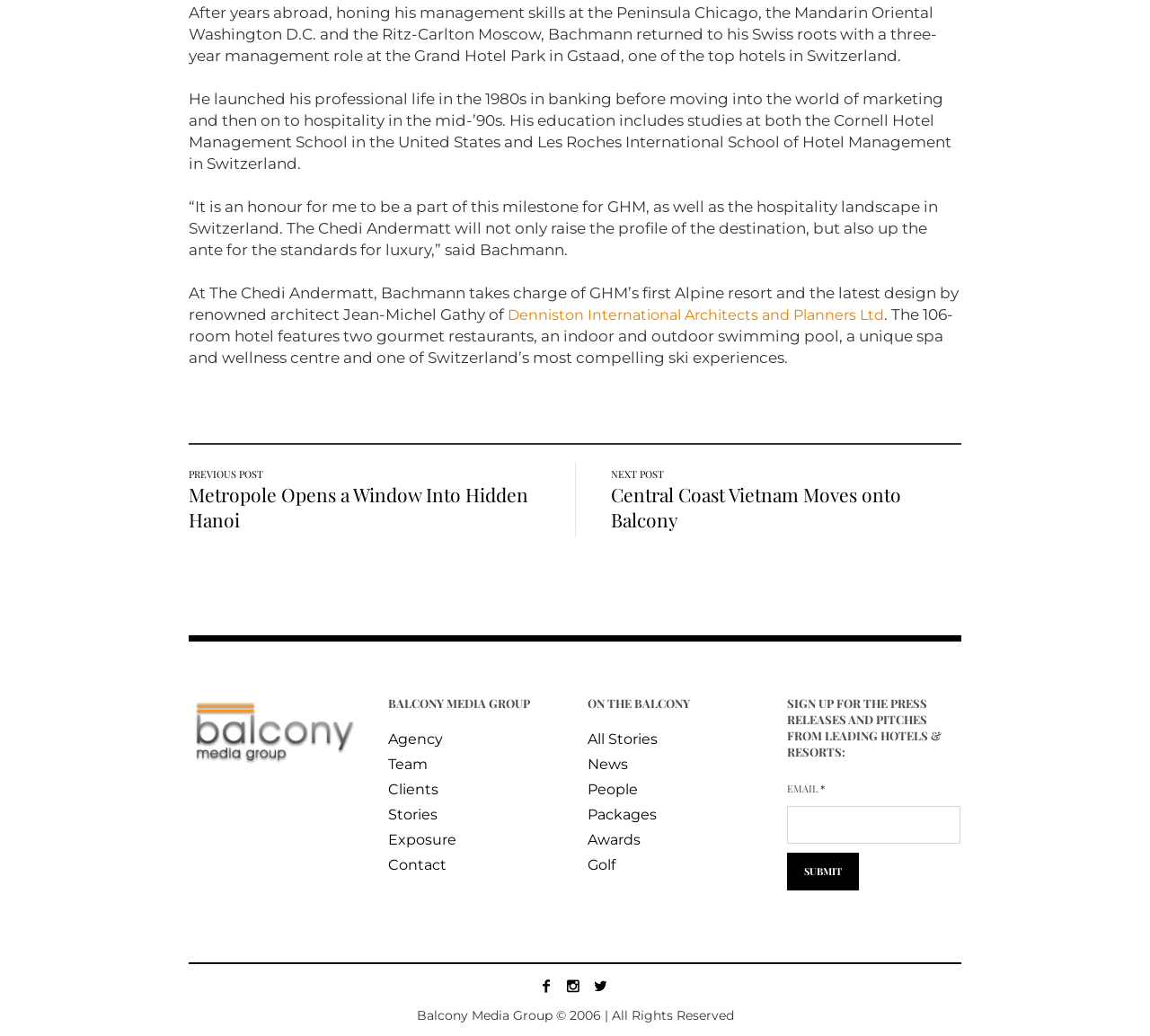Find the bounding box coordinates of the clickable region needed to perform the following instruction: "Visit Prosyscom Tech". The coordinates should be provided as four float numbers between 0 and 1, i.e., [left, top, right, bottom].

None